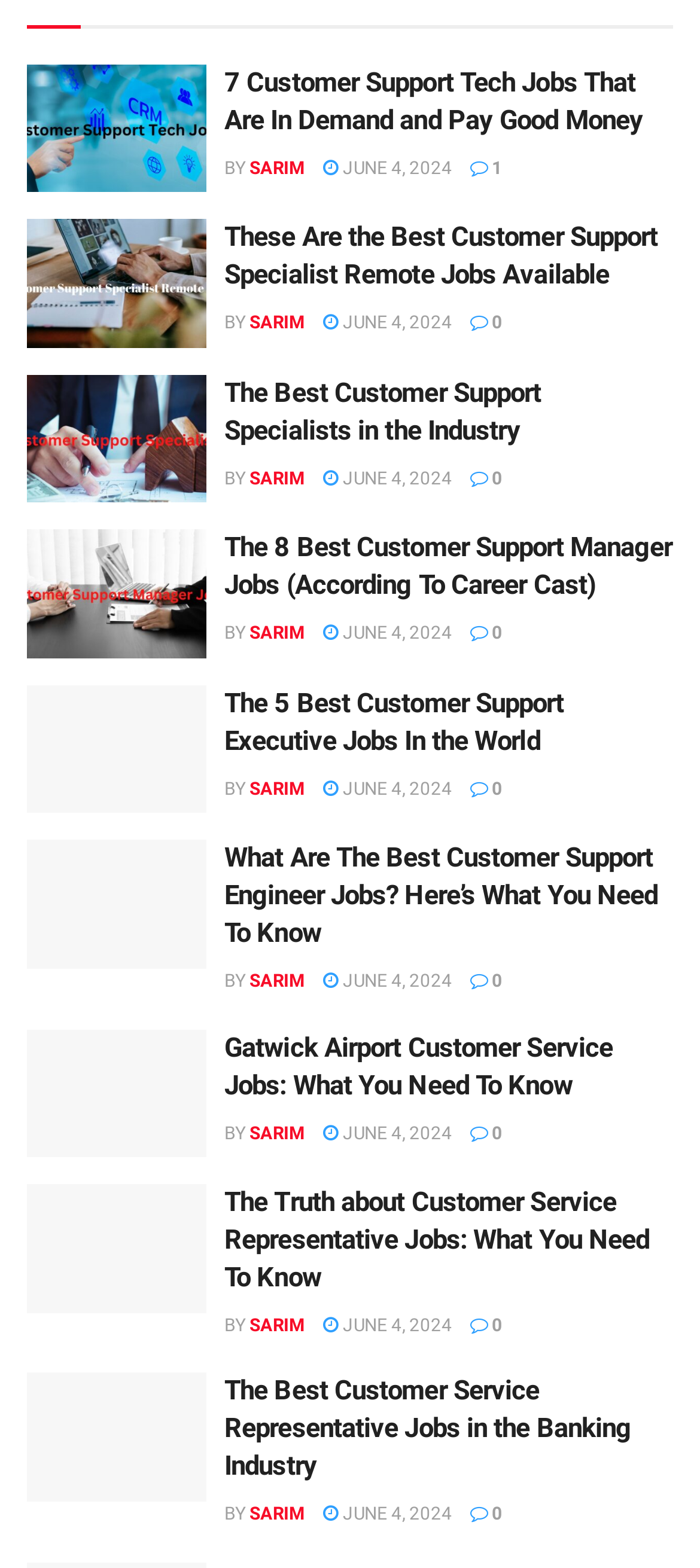Determine the bounding box of the UI component based on this description: "sarim". The bounding box coordinates should be four float values between 0 and 1, i.e., [left, top, right, bottom].

[0.356, 0.839, 0.436, 0.851]